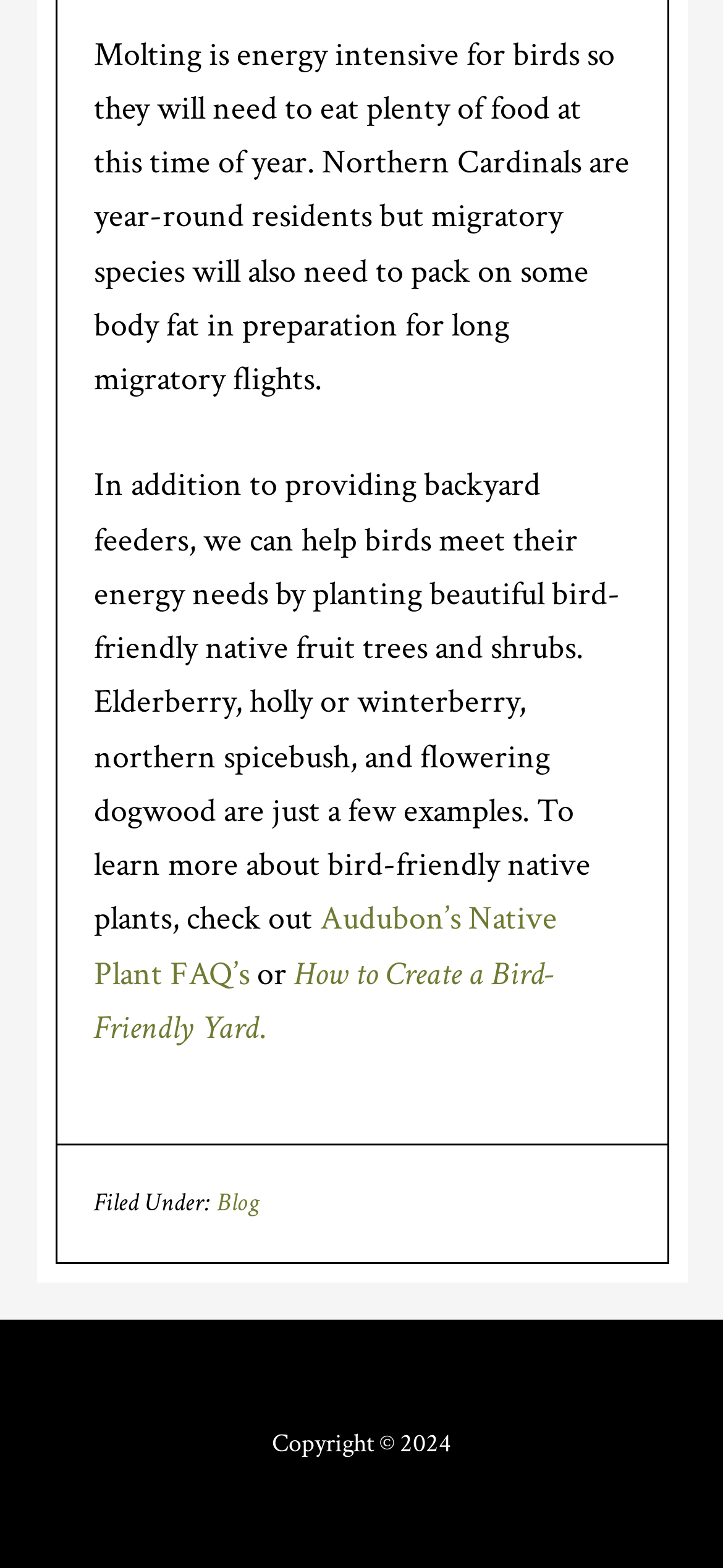For the given element description Audubon’s Native Plant FAQ’s, determine the bounding box coordinates of the UI element. The coordinates should follow the format (top-left x, top-left y, bottom-right x, bottom-right y) and be within the range of 0 to 1.

[0.129, 0.572, 0.771, 0.634]